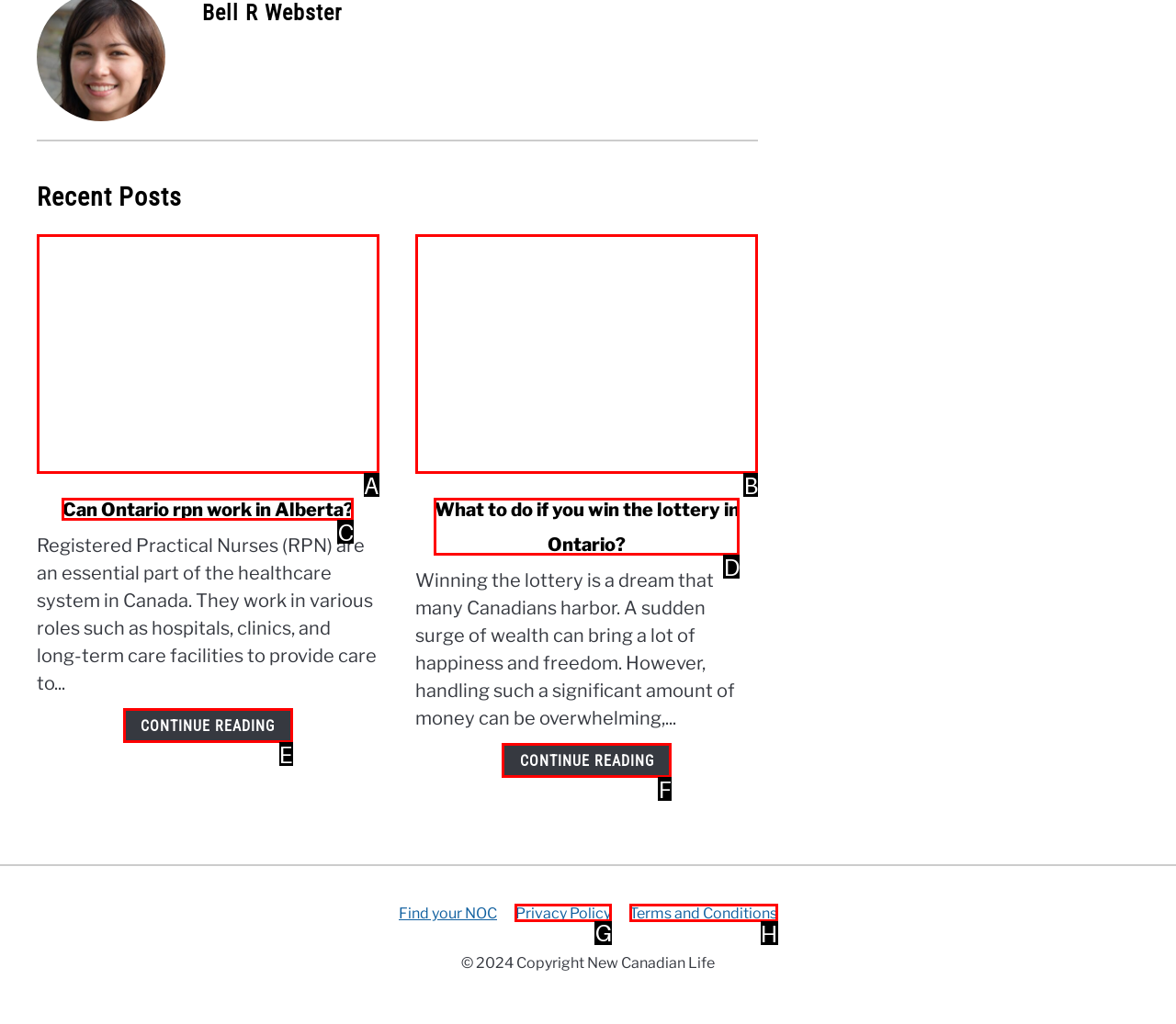Which option should be clicked to complete this task: View Privacy Policy
Reply with the letter of the correct choice from the given choices.

G